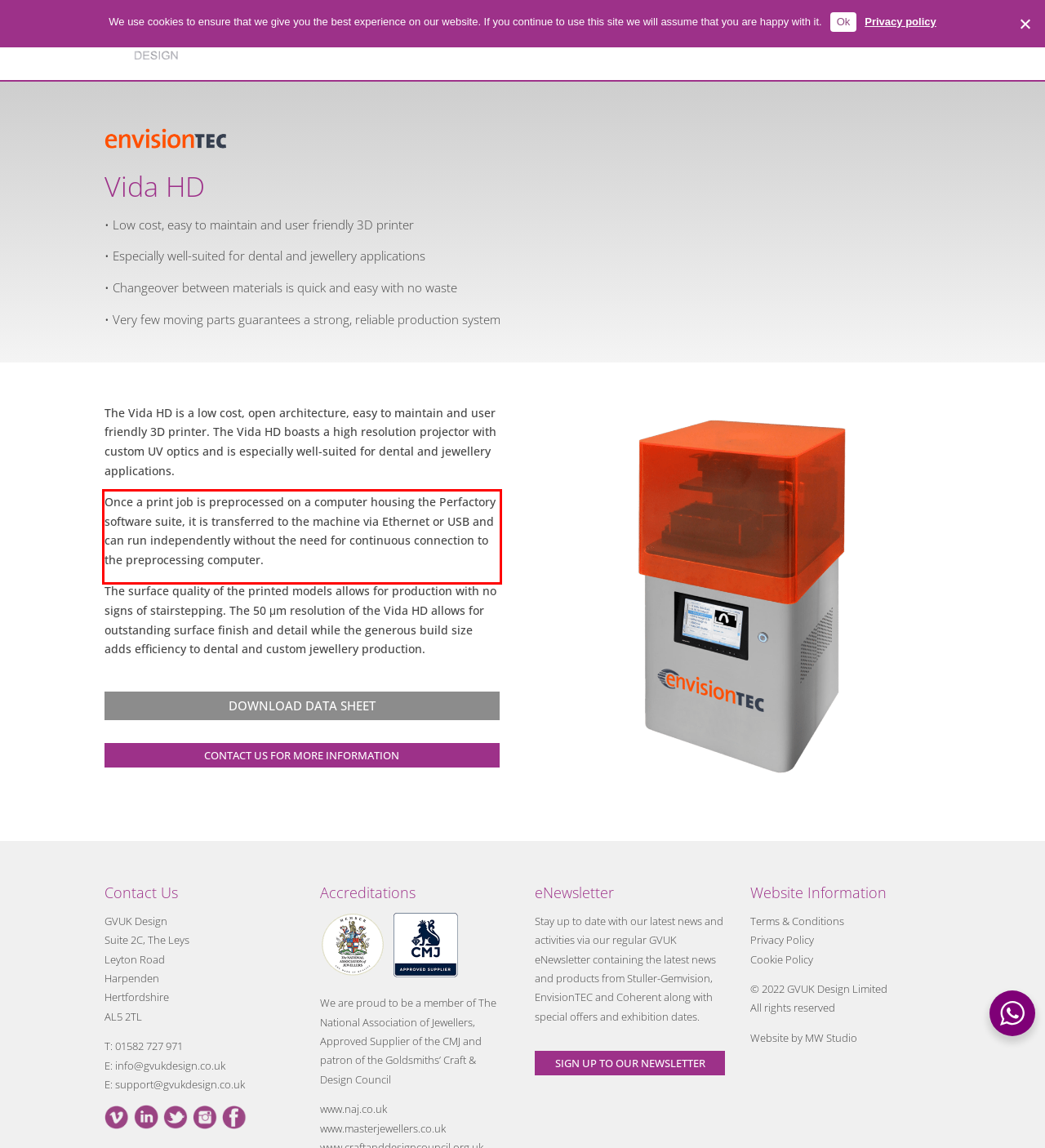Within the screenshot of the webpage, there is a red rectangle. Please recognize and generate the text content inside this red bounding box.

Once a print job is preprocessed on a computer housing the Perfactory software suite, it is transferred to the machine via Ethernet or USB and can run independently without the need for continuous connection to the preprocessing computer.